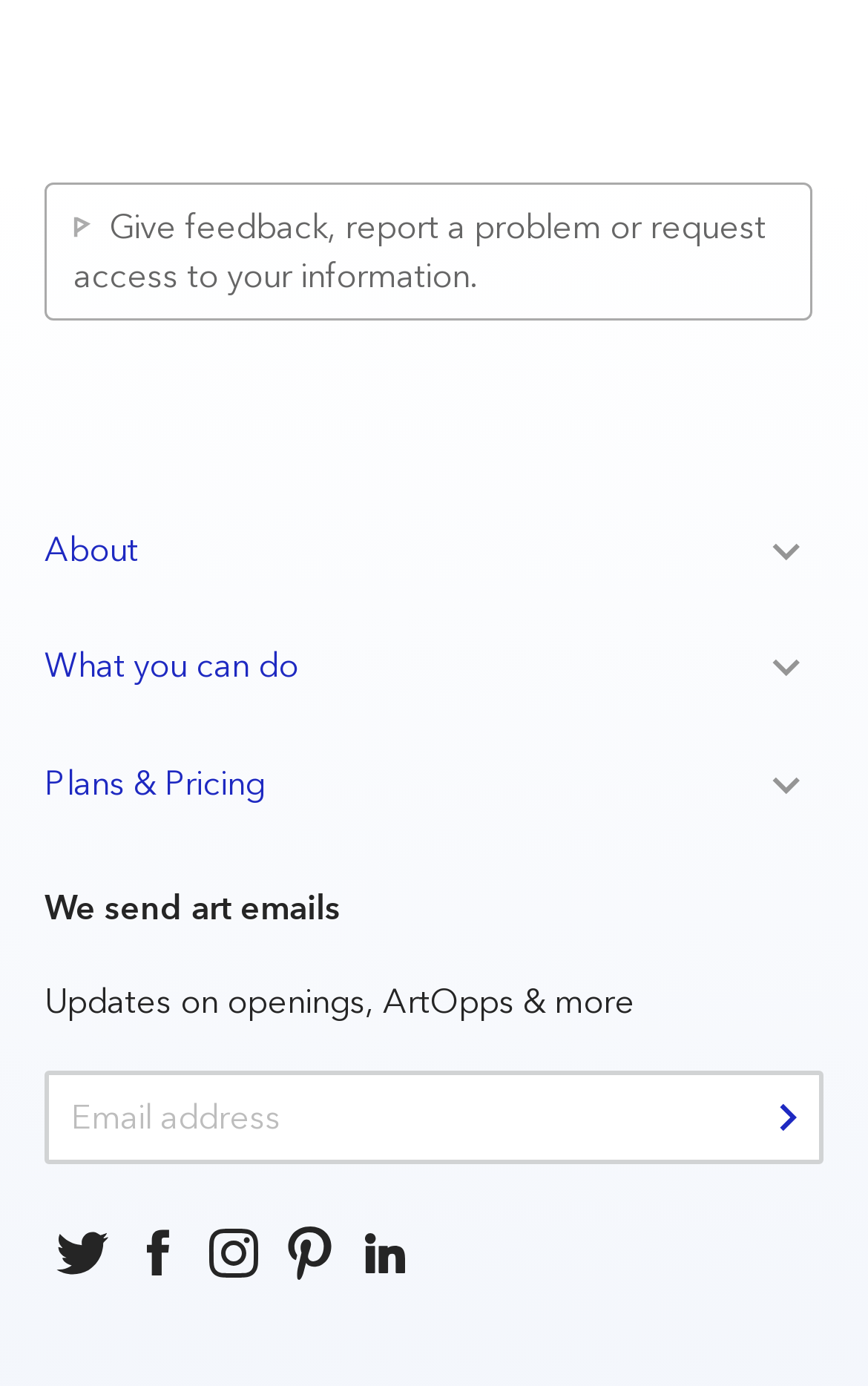Given the element description, predict the bounding box coordinates in the format (top-left x, top-left y, bottom-right x, bottom-right y). Make sure all values are between 0 and 1. Here is the element description: aria-label="Open navigation menu"

None